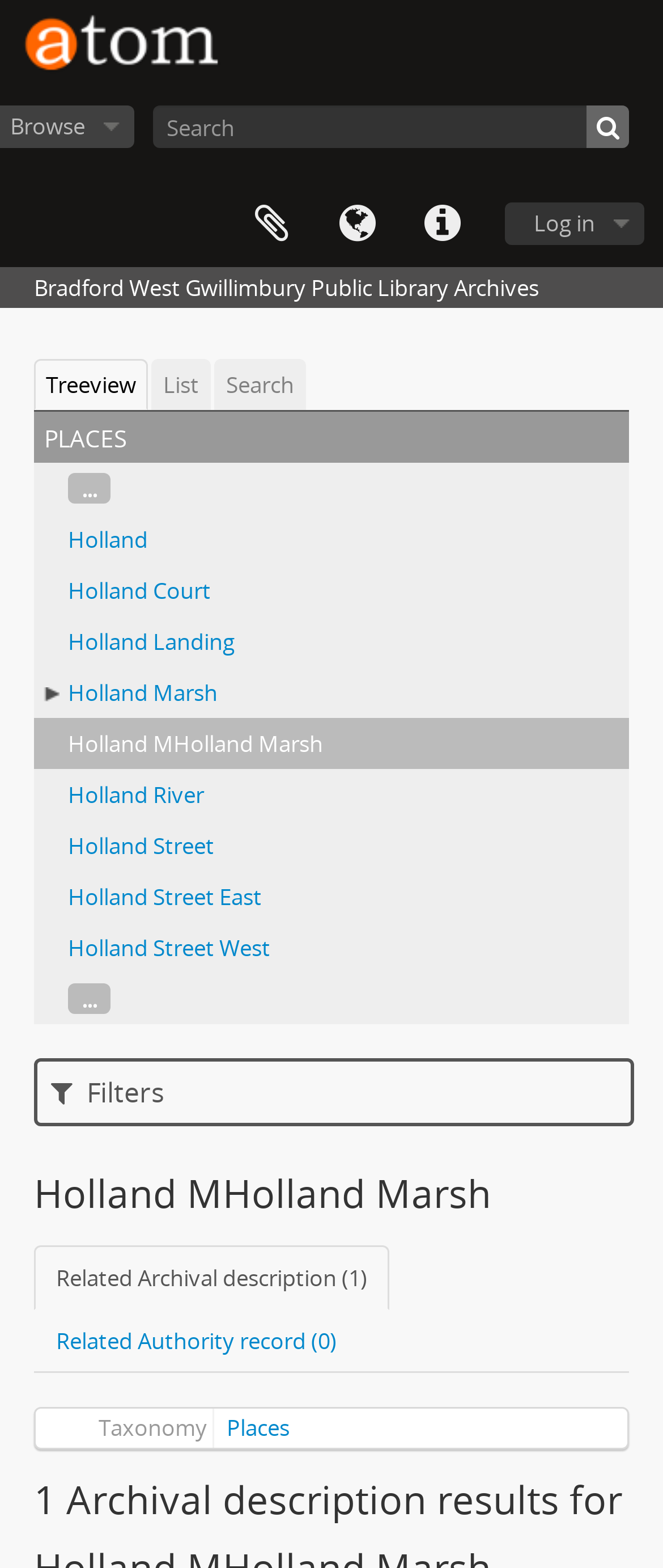Find the bounding box of the UI element described as follows: "List".

[0.228, 0.229, 0.318, 0.261]